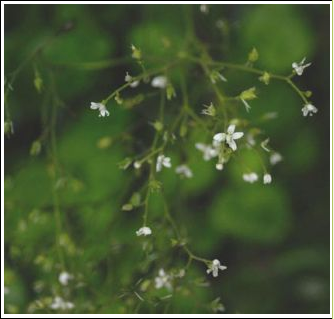Describe the image with as much detail as possible.

The image features the delicate flowers of the Kidney Saxifrage, a wildflower primarily found in damp, rocky areas of Kerry and West Cork, Ireland. The plant showcases slender stems adorned with small, white flowers, standing out against a lush green background. These flowers are known for their resemblance to other species, such as Saxifraga spathularis, commonly known as London Pride, distinguished mainly by their leaf shapes. The Kidney Saxifrage typically grows to about 30 cm in height and displays a growth pattern characterized by its rosette of kidney-shaped leaves. This particular image captures the fragility and beauty of the flowers, reflecting the environmental conditions under which they thrive.